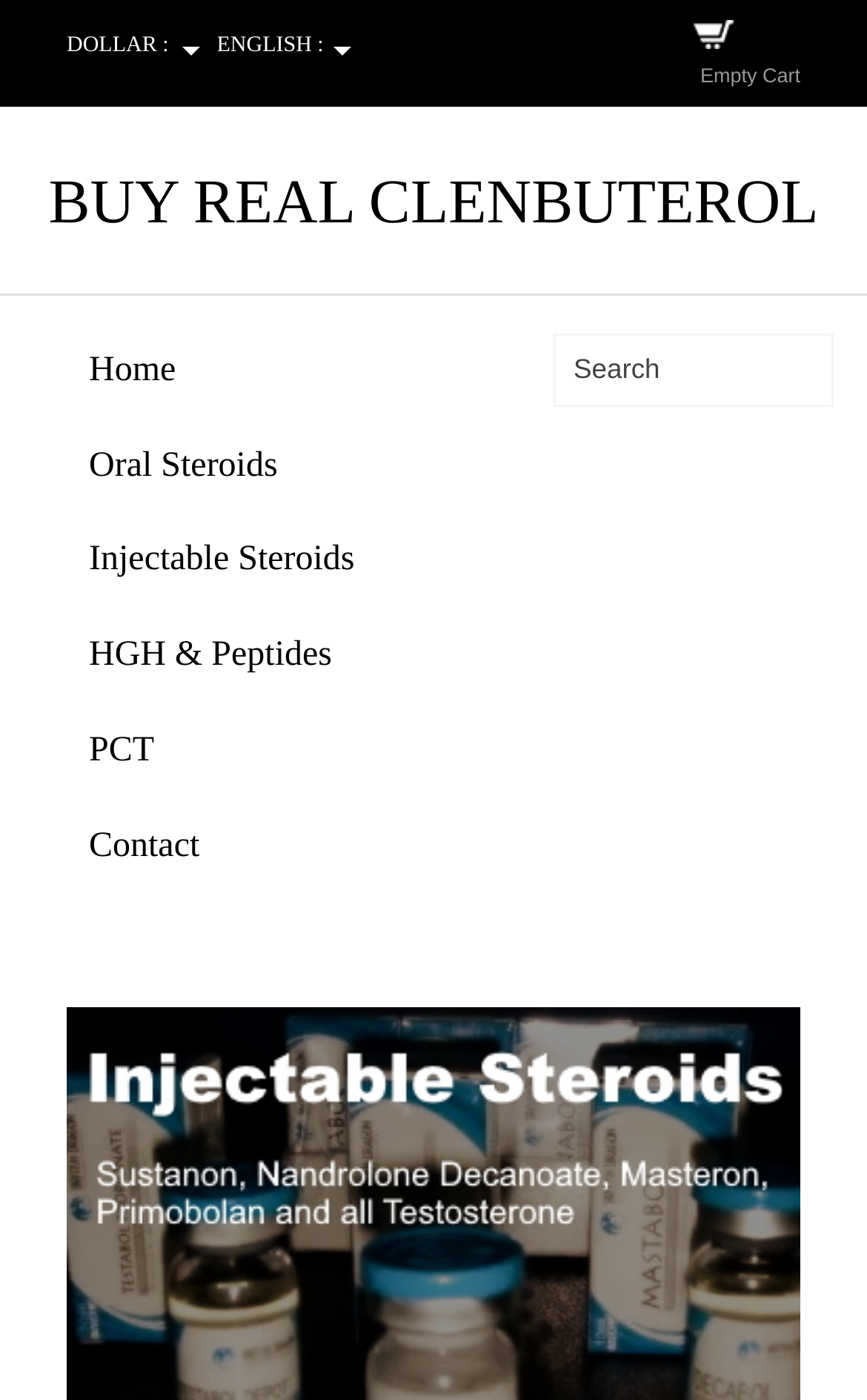Please find the bounding box coordinates of the element that needs to be clicked to perform the following instruction: "go to home page". The bounding box coordinates should be four float numbers between 0 and 1, represented as [left, top, right, bottom].

[0.038, 0.232, 0.6, 0.3]